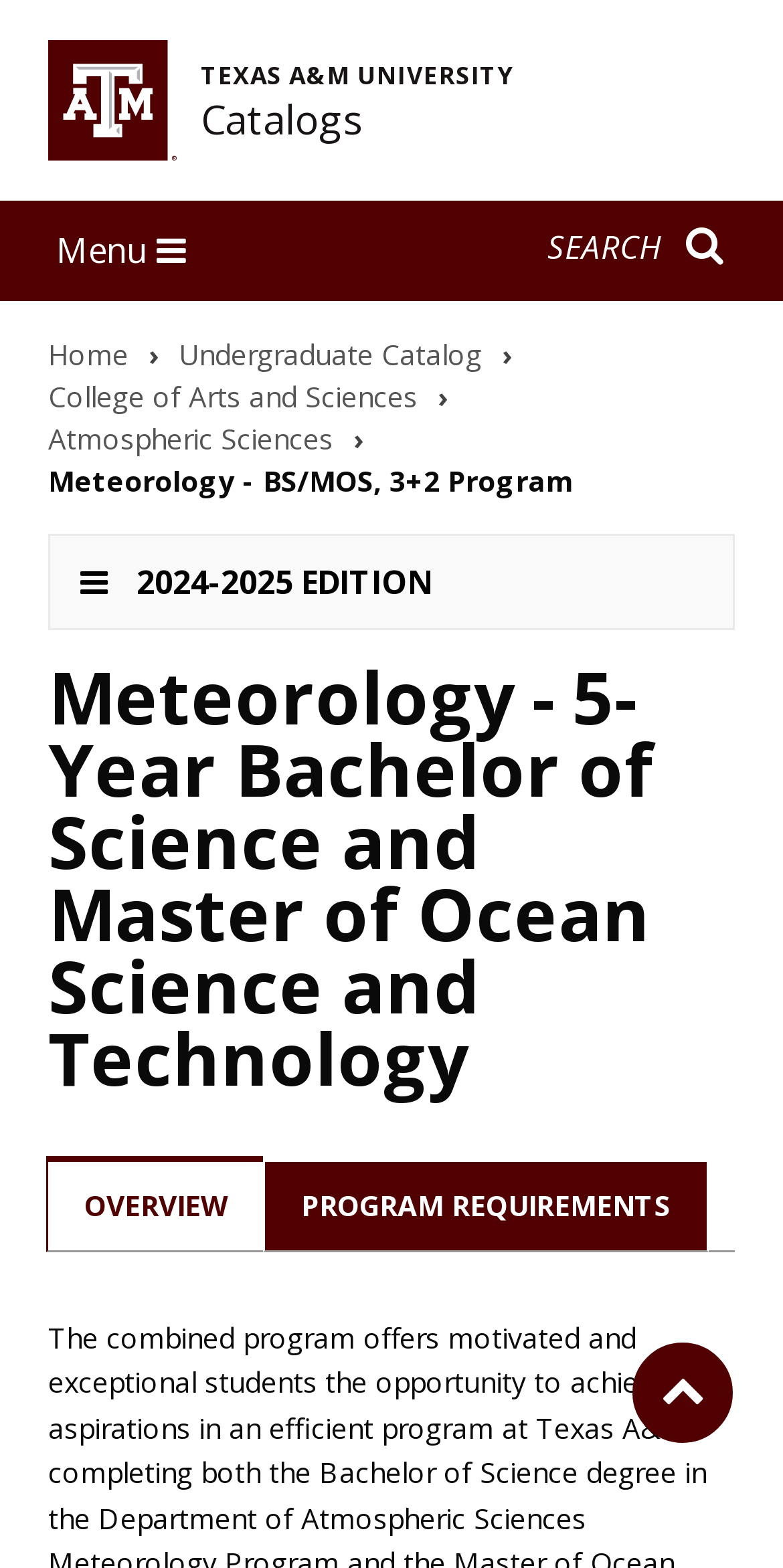Please identify the bounding box coordinates of the element I should click to complete this instruction: 'Search the catalog'. The coordinates should be given as four float numbers between 0 and 1, like this: [left, top, right, bottom].

[0.667, 0.128, 0.959, 0.188]